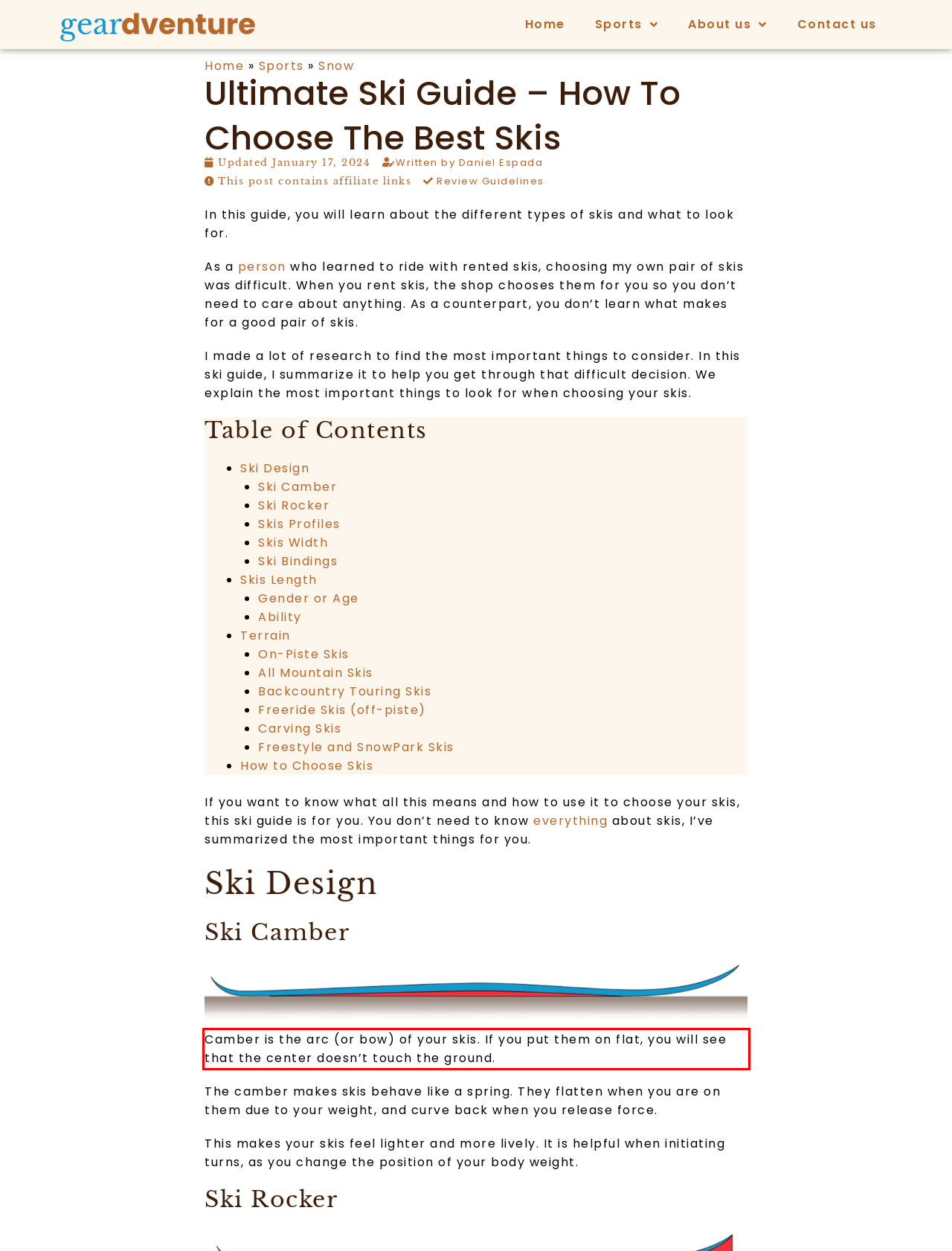From the given screenshot of a webpage, identify the red bounding box and extract the text content within it.

Camber is the arc (or bow) of your skis. If you put them on flat, you will see that the center doesn’t touch the ground.